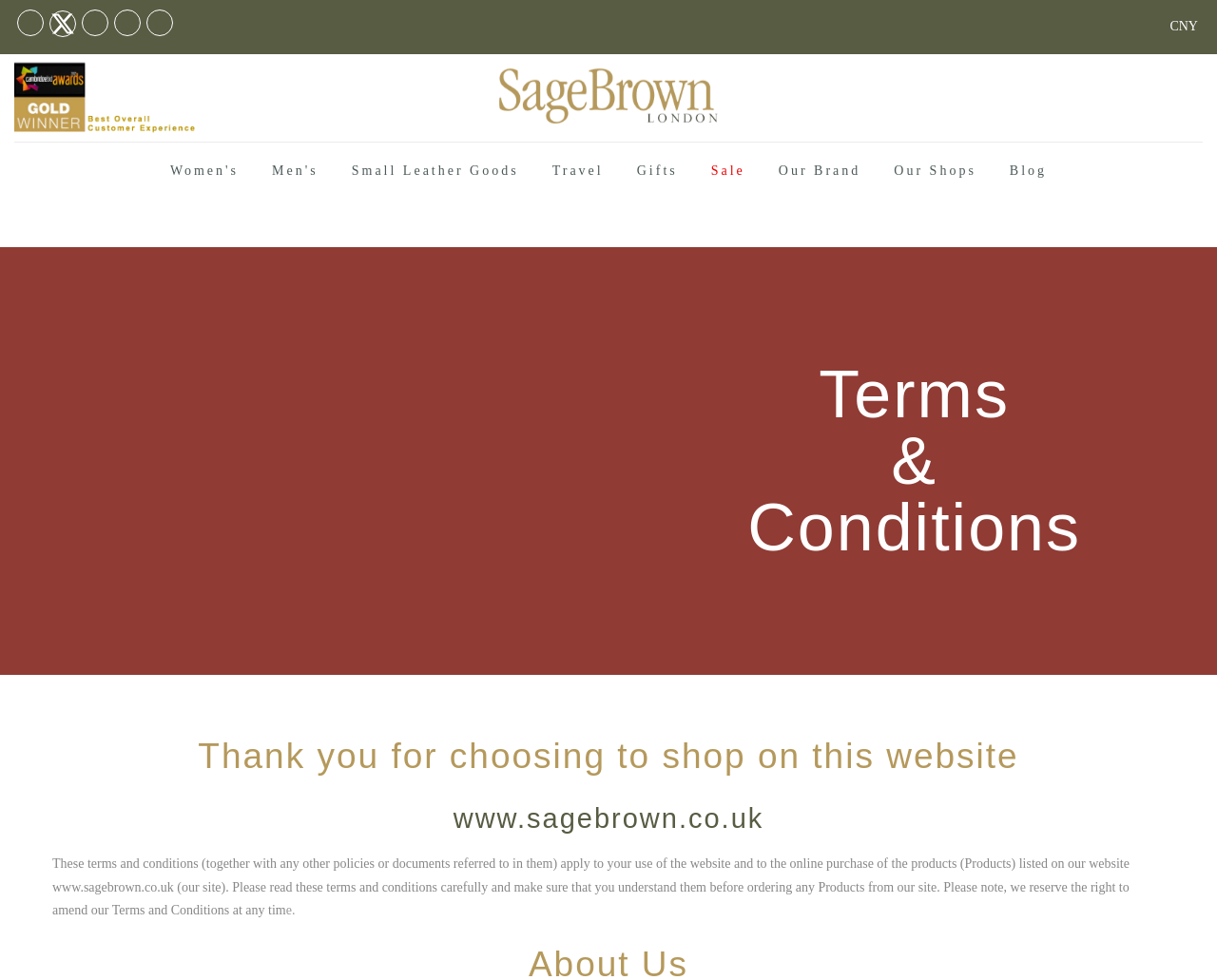What type of products does the website sell?
Answer the question with a detailed explanation, including all necessary information.

I inferred this from the links 'Small Leather Goods', 'Women's', 'Men's', and 'Travel', which suggest that the website sells leather goods and accessories for men and women.